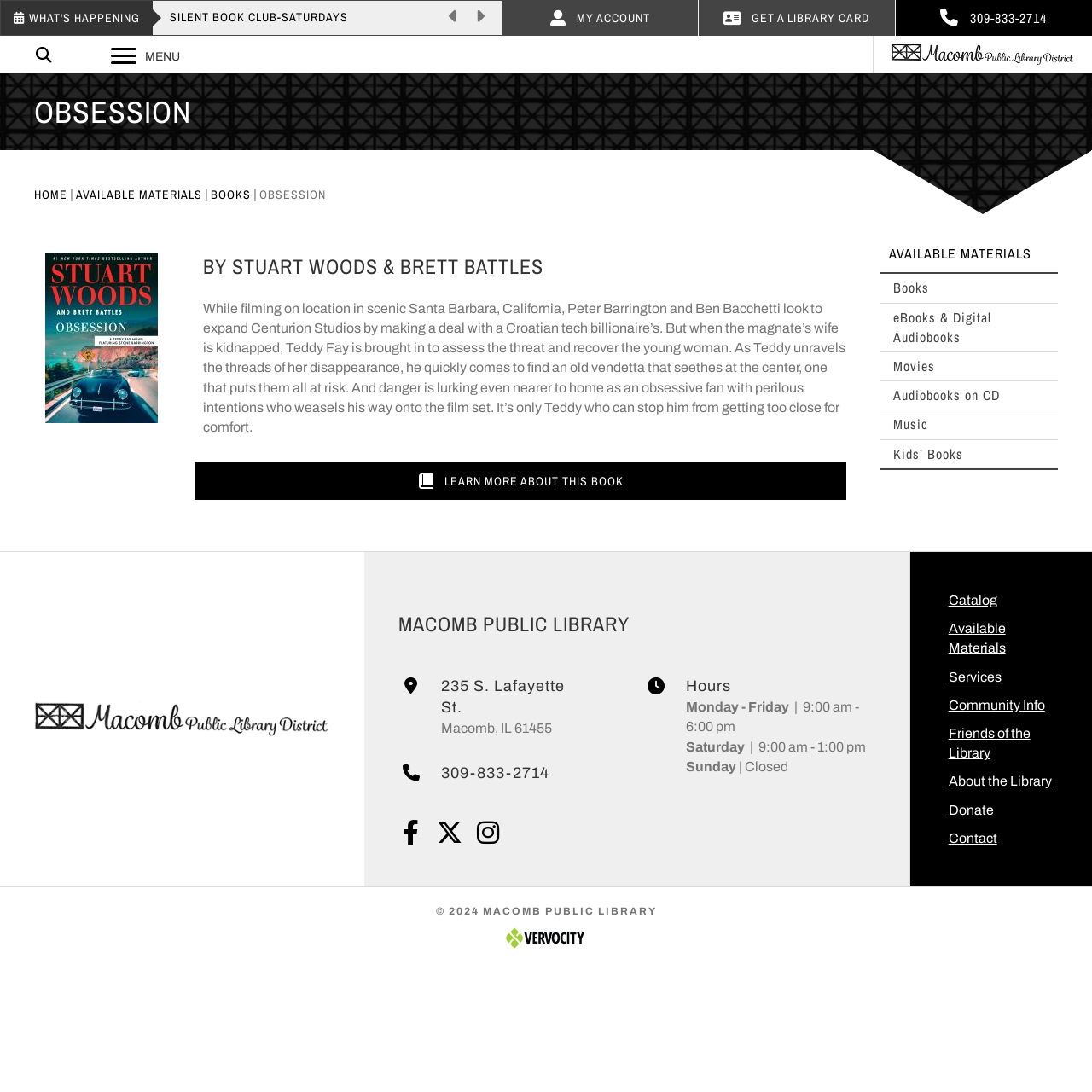Determine the bounding box coordinates of the clickable region to execute the instruction: "Click the 'LEARN MORE ABOUT THIS BOOK' link". The coordinates should be four float numbers between 0 and 1, denoted as [left, top, right, bottom].

[0.178, 0.424, 0.775, 0.458]